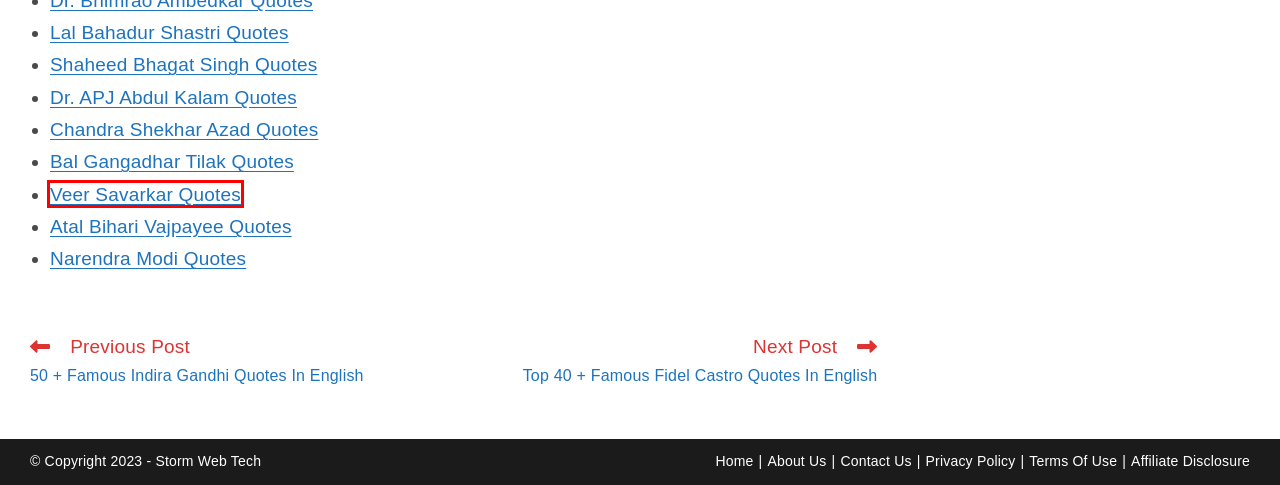Review the screenshot of a webpage that includes a red bounding box. Choose the most suitable webpage description that matches the new webpage after clicking the element within the red bounding box. Here are the candidates:
A. About Us / Storm Web Tech
B. 10 + Famous Veer Savarkar Quotes
C. 50 + Famous Indira Gandhi Quotes In English
D. 30 + Famous Shaheed Bhagat Singh Quotes In English
E. 100 + Famous Dr. APJ Abdul Kalam Quotes For Inspiration
F. 100 + Famous Atal Bihari Vajpayee Quotes In English
G. Privacy Policy / Storm Web Tech
H. 30 + Famous Lal Bahadur Shastri Quotes In English

B